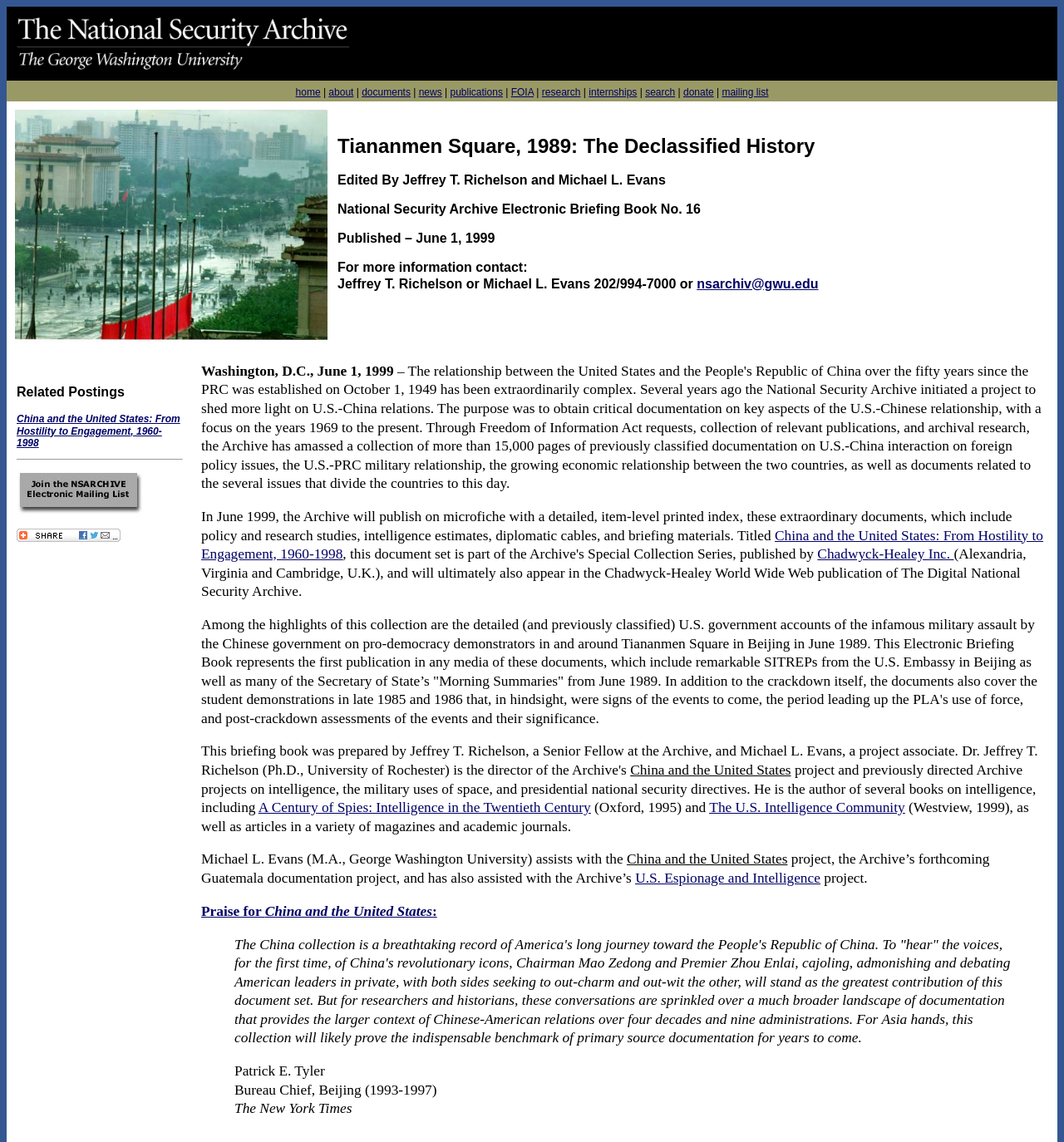Deliver a detailed narrative of the webpage's visual and textual elements.

The webpage is about Tiananmen Square in 1989, with a focus on declassified history. At the top, there is a logo image on the left, and a navigation menu with 11 links, including "home", "about", "documents", and "search", on the right. 

Below the navigation menu, there is a title "Tiananmen Square, 1989: The Declassified History" with an image on the left and a description on the right. The description provides information about the publication, including the editors, publication date, and contact information.

Further down, there is a section titled "Related Postings" with several links to related articles, including "China and the United States: From Hostility to Engagement, 1960-1998" and "A Century of Spies: Intelligence in the Twentieth Century". There are also some images and separators in this section.

The main content of the webpage is a collection of text and links, including a quote from Patrick E. Tyler, a Bureau Chief in Beijing from 1993 to 1997, praising the China collection as a "breathtaking record of America's long journey toward the People's Republic of China". The text also mentions Michael L. Evans, who assists with the project and has worked on other documentation projects.